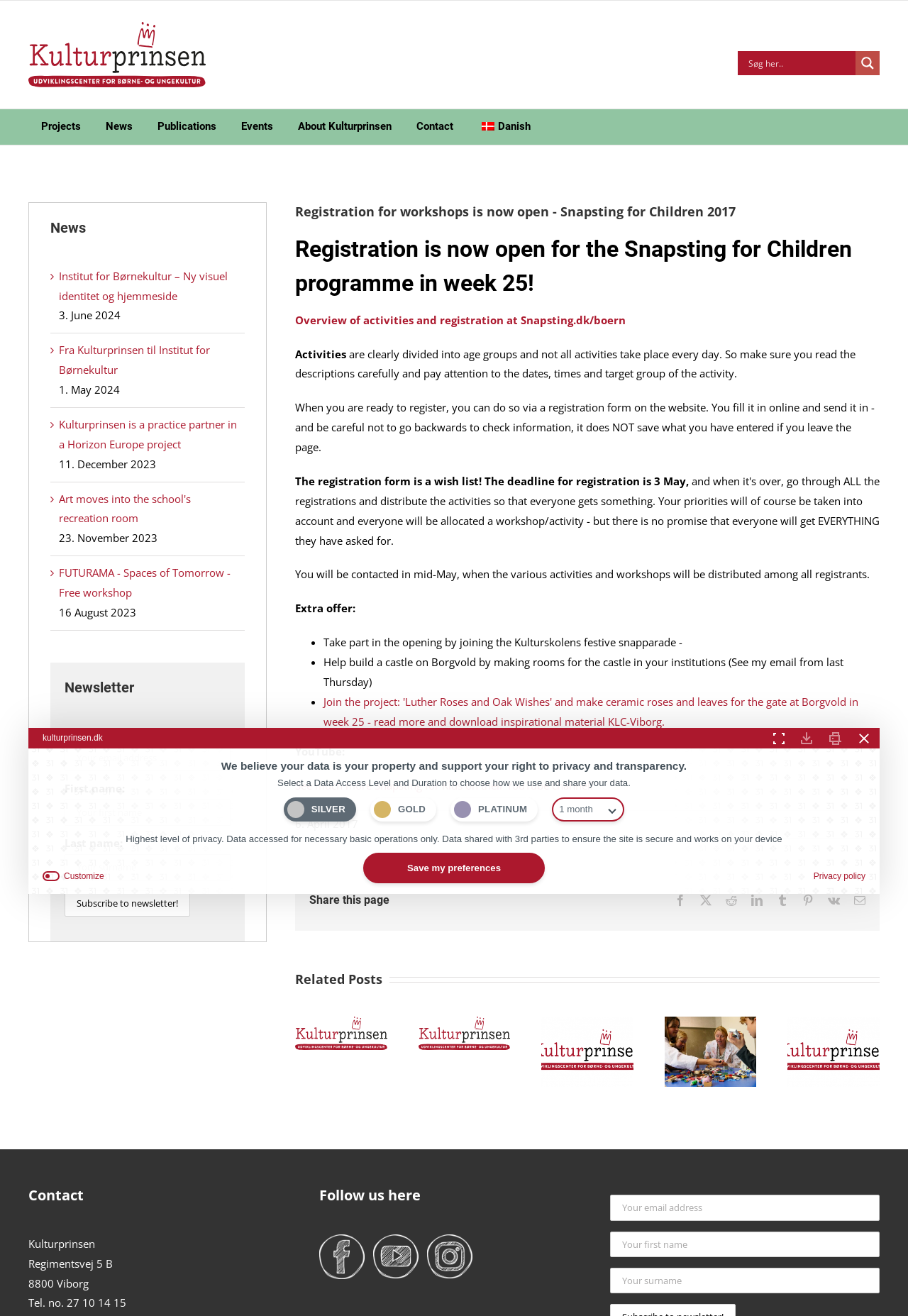Generate the text content of the main headline of the webpage.

Registration for workshops is now open - Snapsting for Children 2017